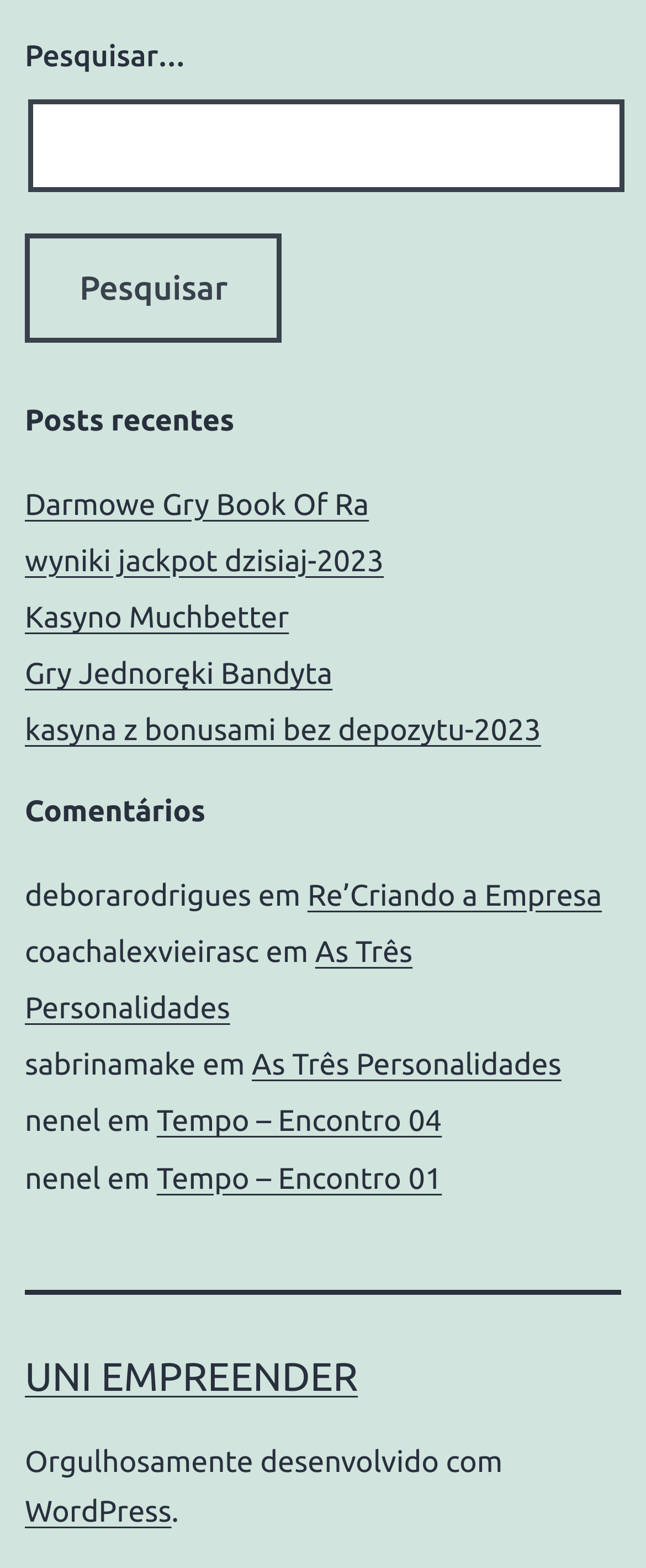Please provide the bounding box coordinates for the UI element as described: "the disappearance of haruhi suzumiya". The coordinates must be four floats between 0 and 1, represented as [left, top, right, bottom].

None